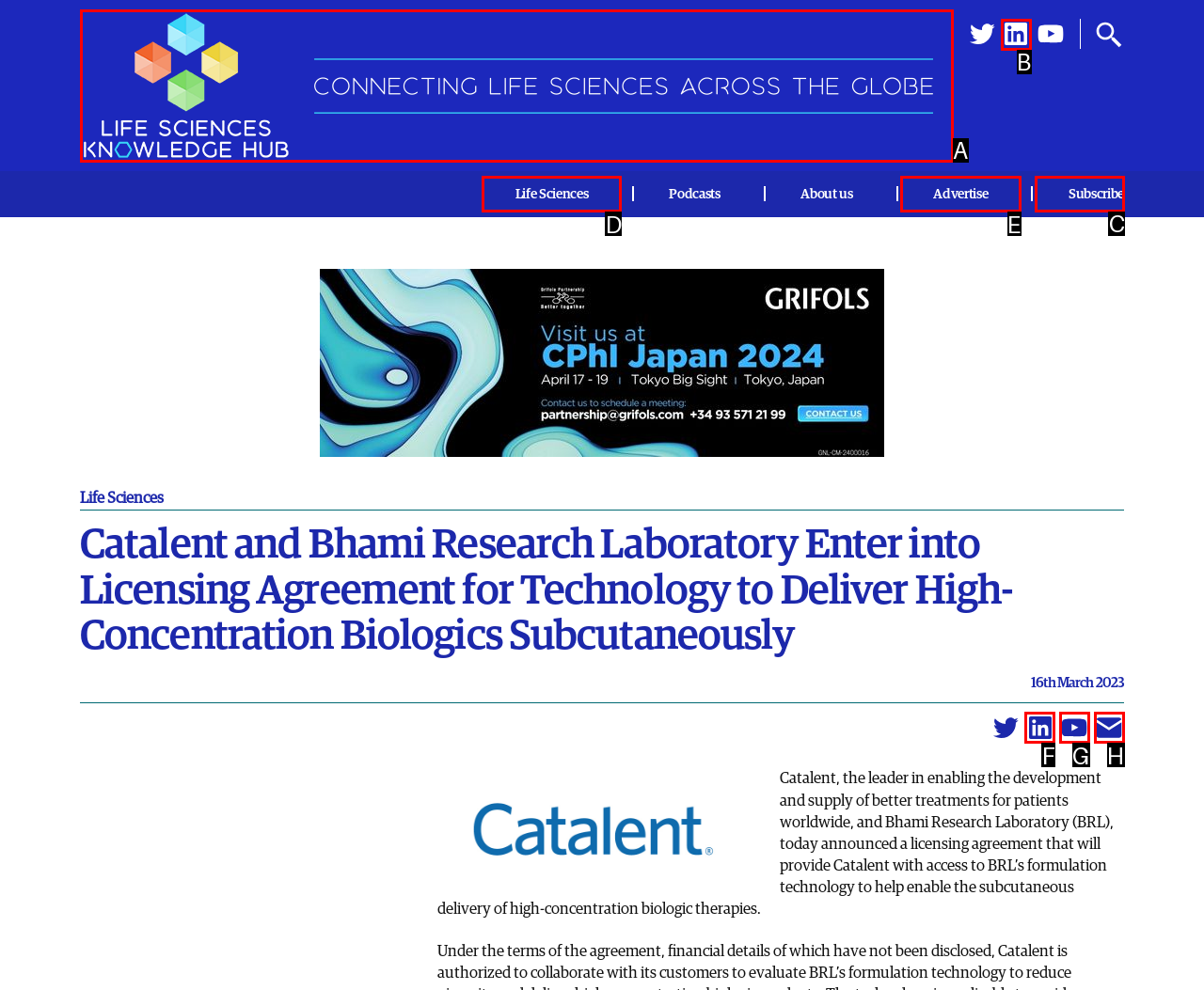Identify the letter of the option to click in order to Click the Subscribe link. Answer with the letter directly.

C